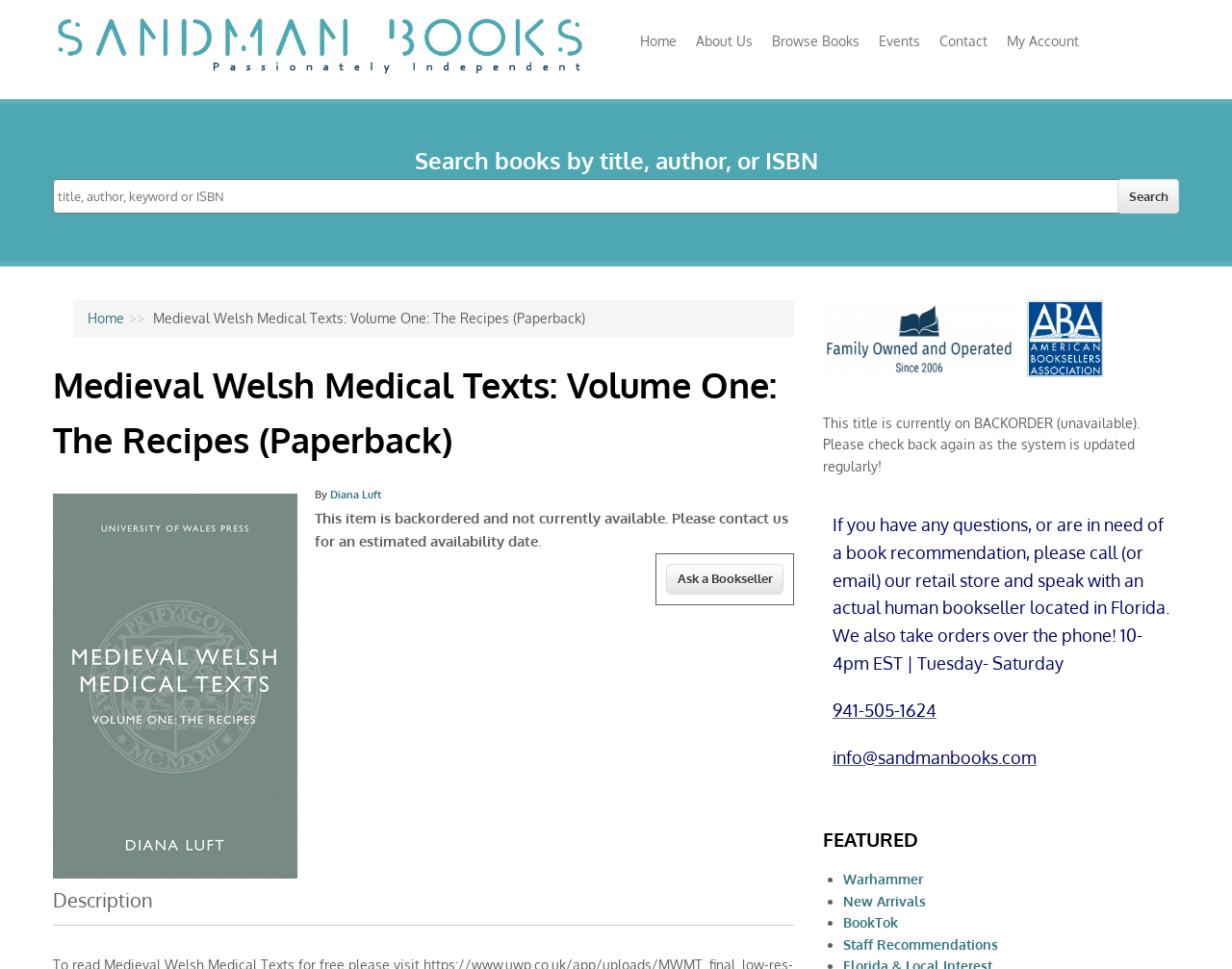What is the status of the book?
Respond to the question with a single word or phrase according to the image.

Backordered